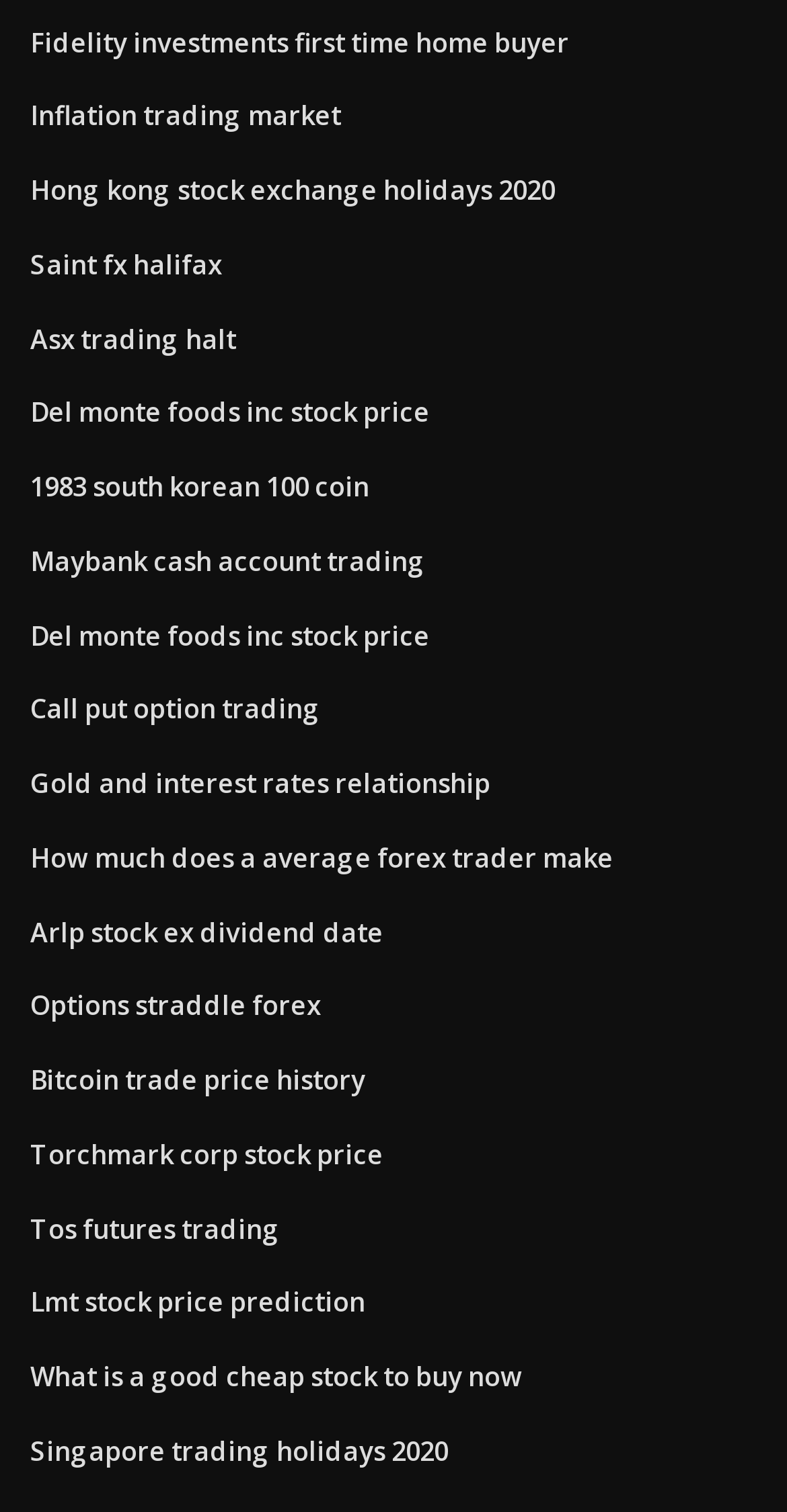Answer the question in a single word or phrase:
What is the topic of the first link?

Fidelity investments